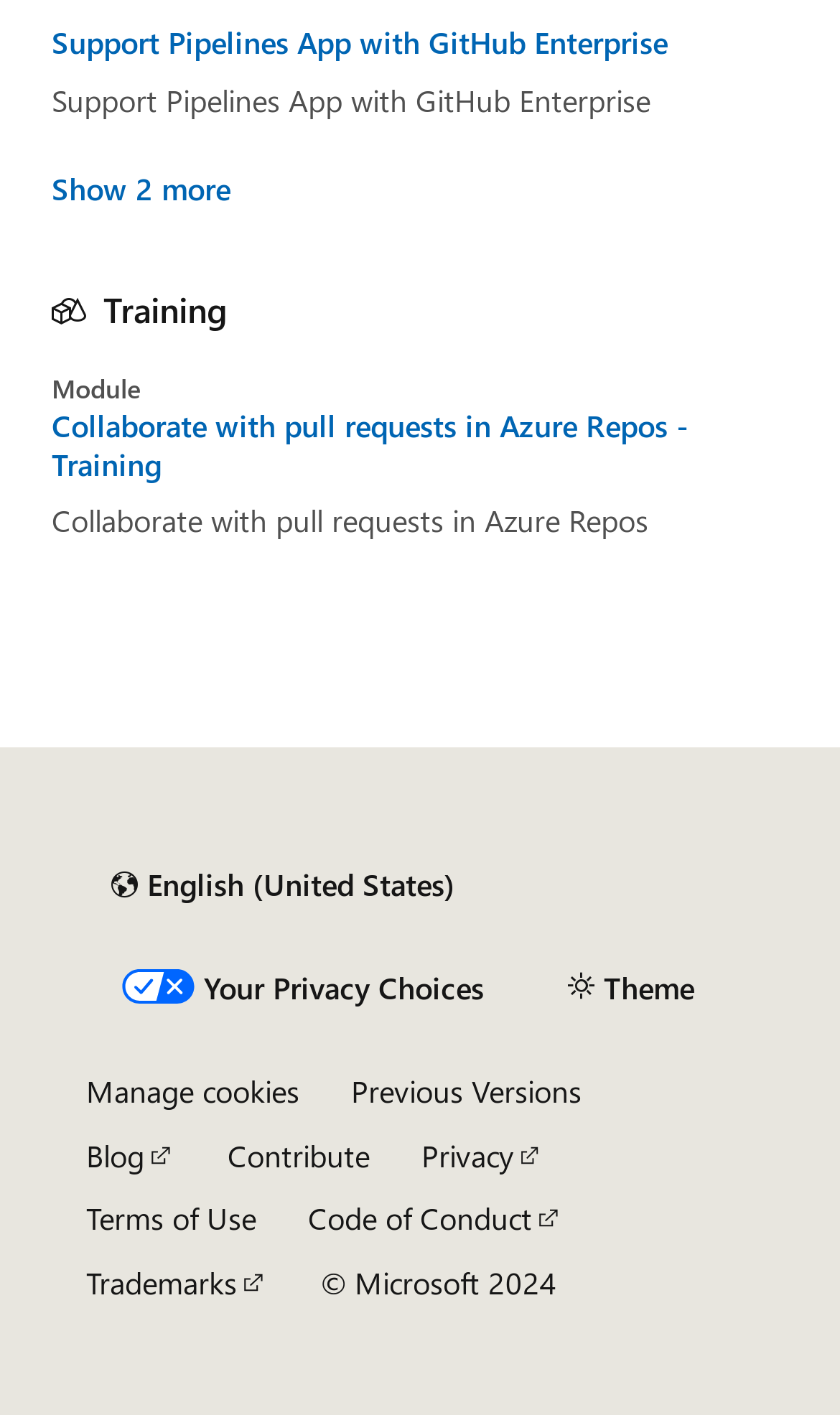Determine the bounding box coordinates of the region I should click to achieve the following instruction: "Learn about 'The perfect substrate for an ecosystem in a jar'". Ensure the bounding box coordinates are four float numbers between 0 and 1, i.e., [left, top, right, bottom].

None